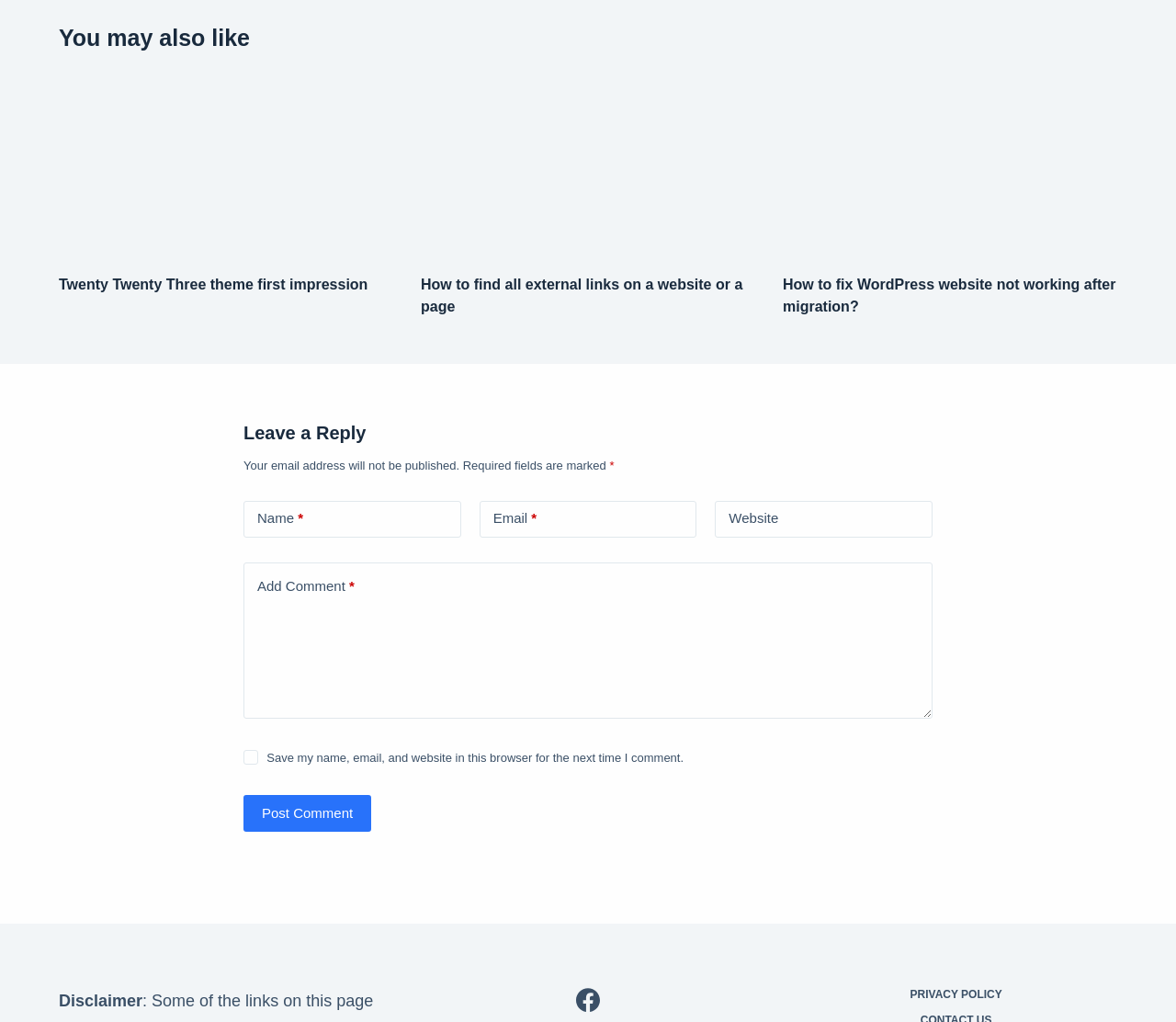Please find the bounding box coordinates of the element's region to be clicked to carry out this instruction: "Click on the 'Post Comment' button".

[0.207, 0.778, 0.316, 0.814]